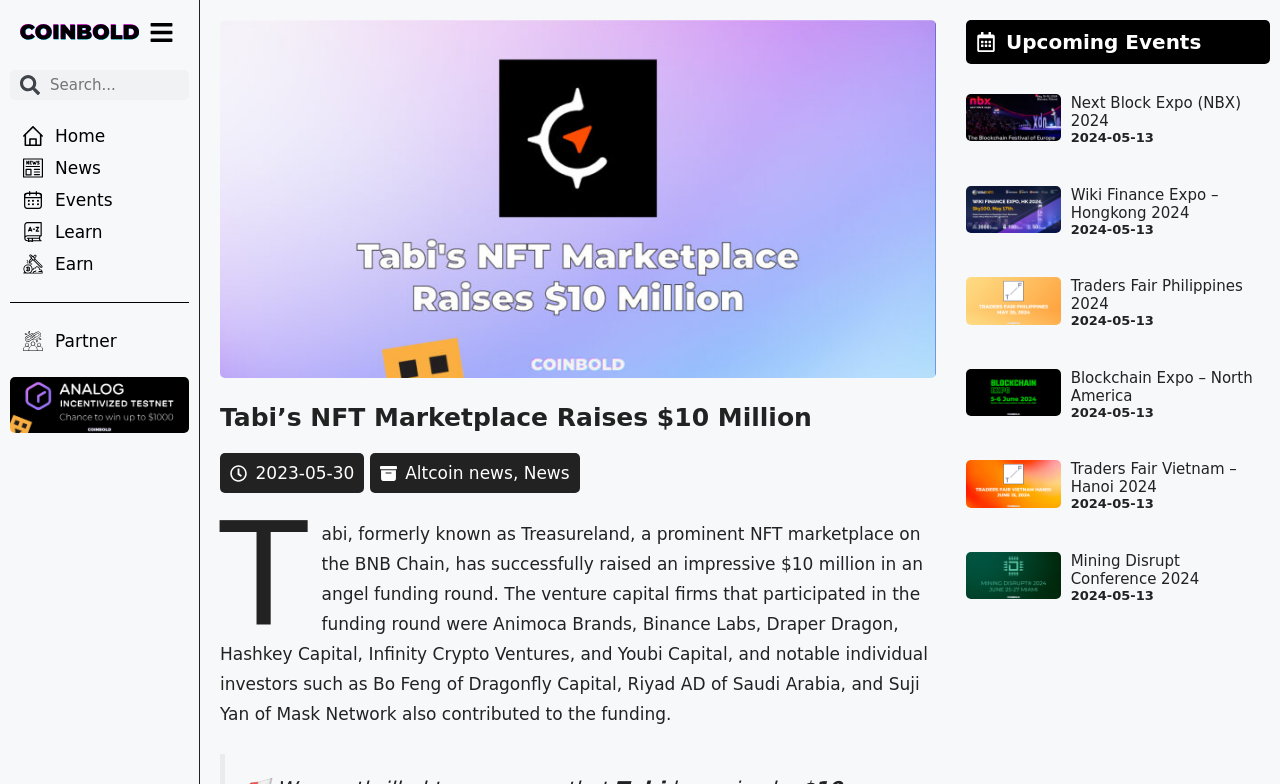Determine the bounding box coordinates for the area that needs to be clicked to fulfill this task: "Learn more about NFT marketplace". The coordinates must be given as four float numbers between 0 and 1, i.e., [left, top, right, bottom].

[0.008, 0.276, 0.148, 0.316]